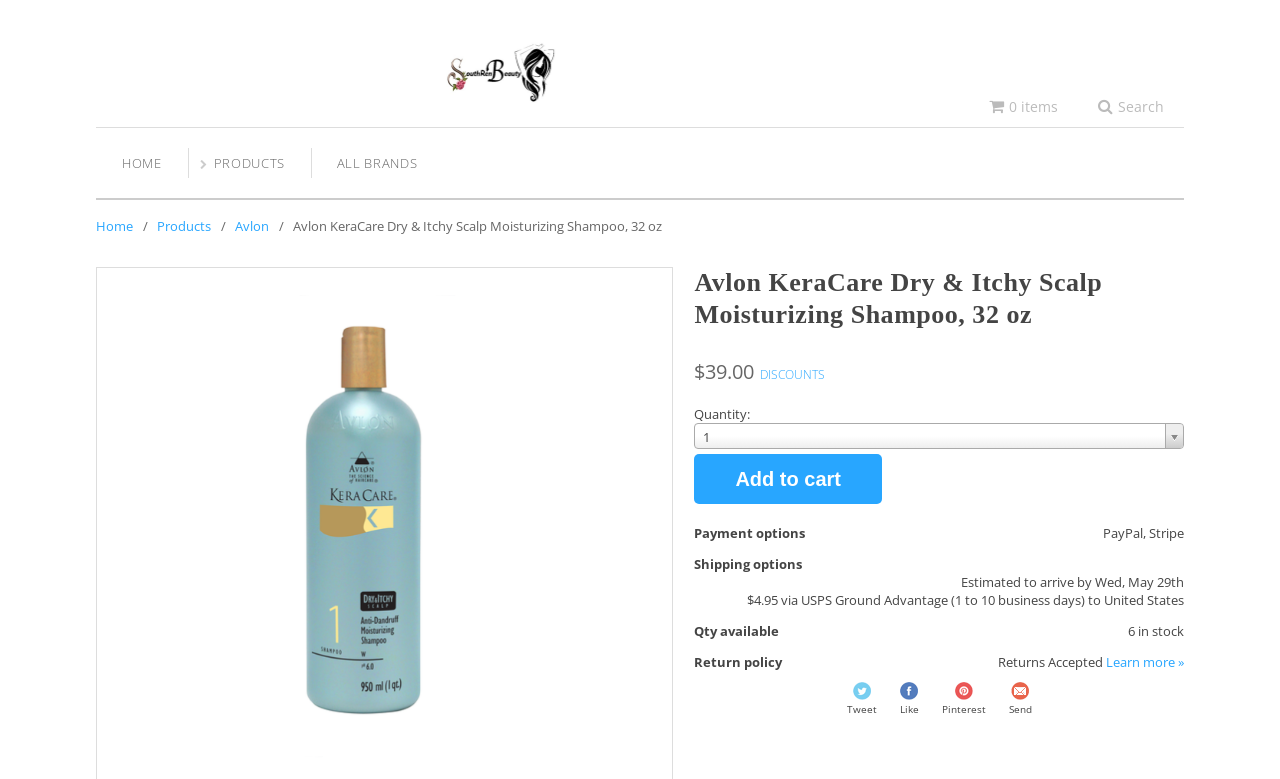Using the information in the image, could you please answer the following question in detail:
What is the price of the shampoo?

The price of the shampoo can be found on the webpage by looking at the section that displays the product information. Specifically, it is located below the product name and description, and is denoted by a dollar sign followed by the numerical value.